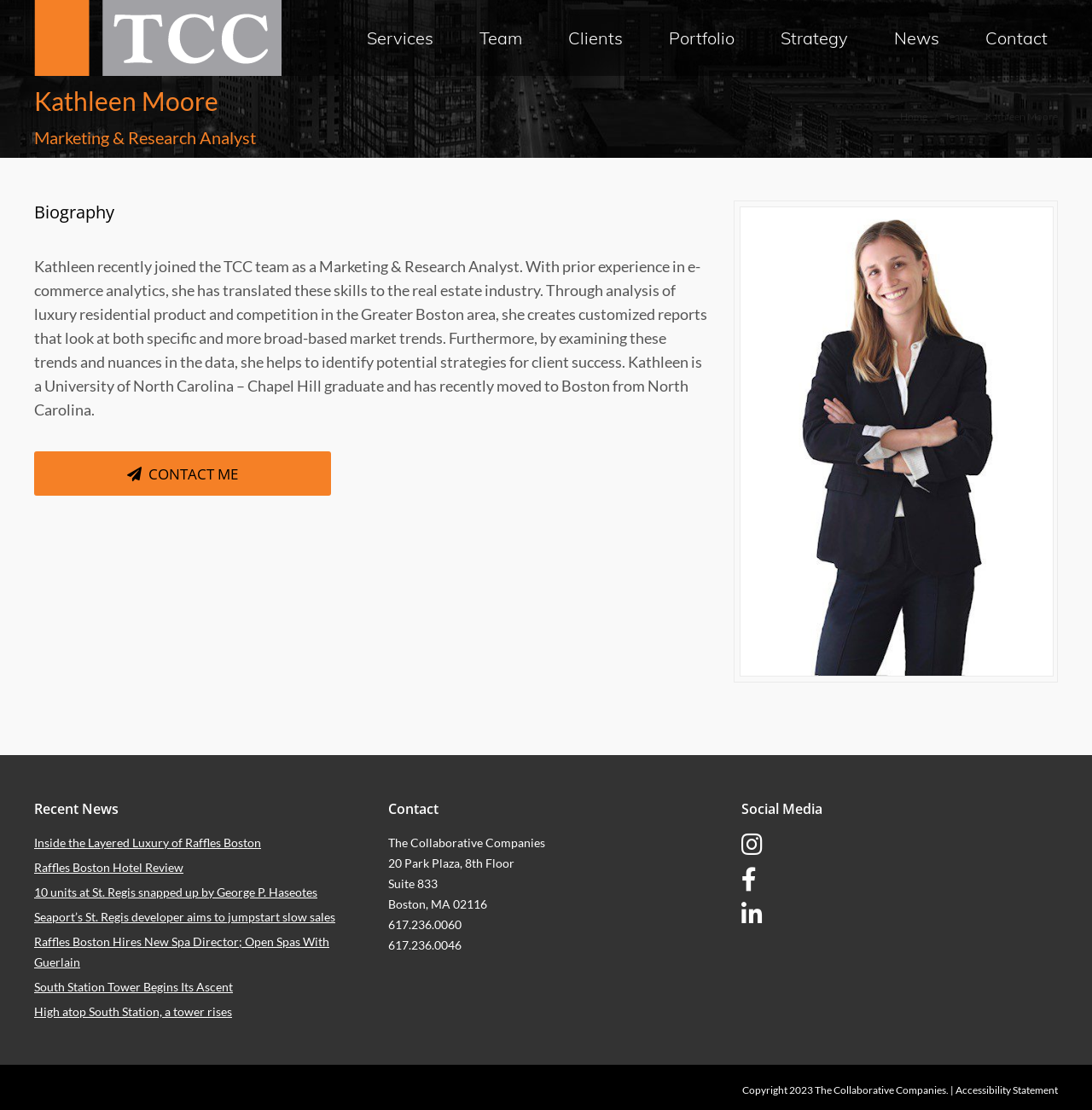Please provide a brief answer to the following inquiry using a single word or phrase:
What is the phone number of The Collaborative Companies?

617.236.0060